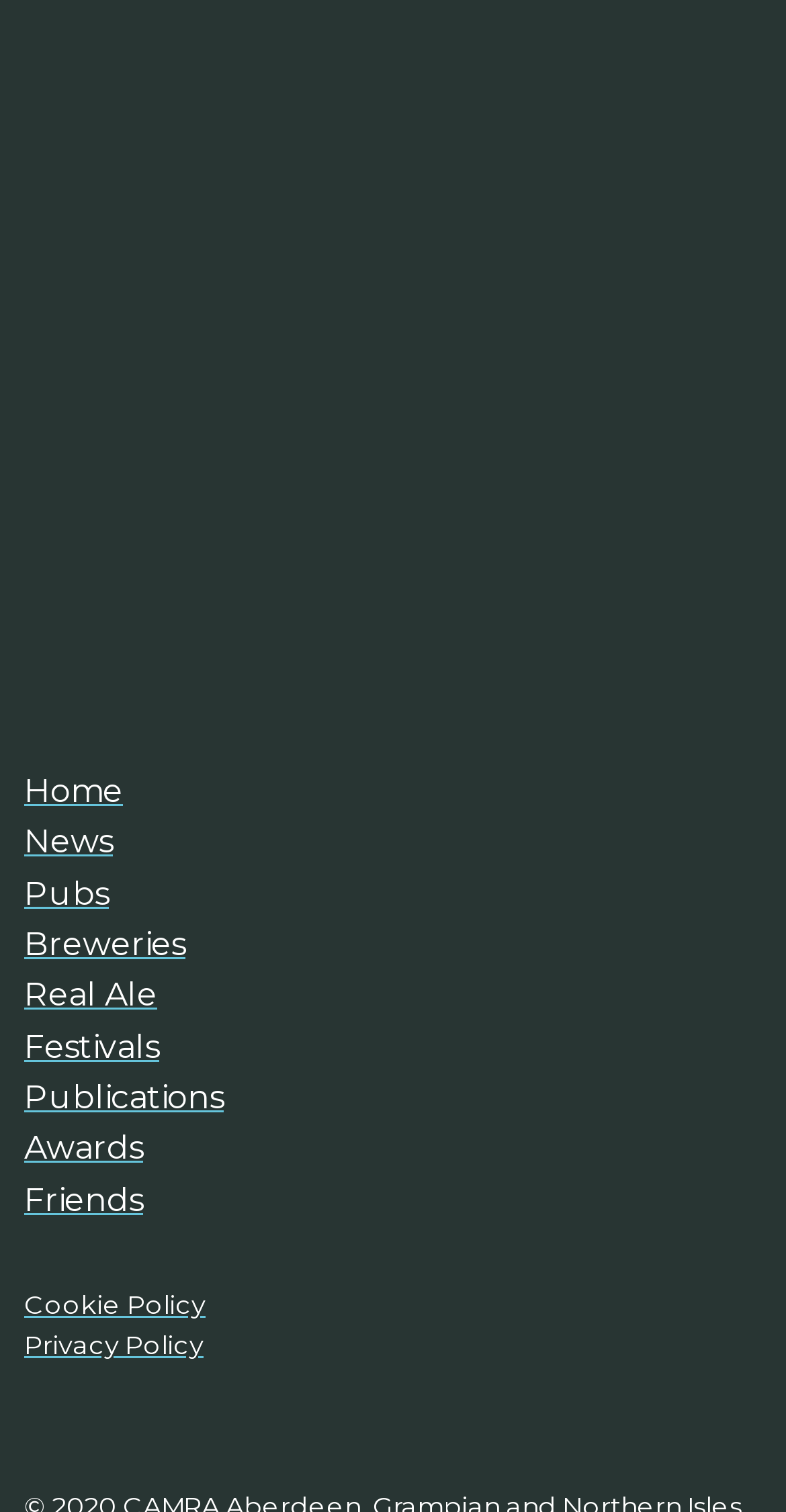What is the footer section about?
Refer to the screenshot and deliver a thorough answer to the question presented.

The footer section of the webpage contains links to 'Cookie Policy' and 'Privacy Policy', indicating that this section is dedicated to providing information about the website's policies and terms of use.